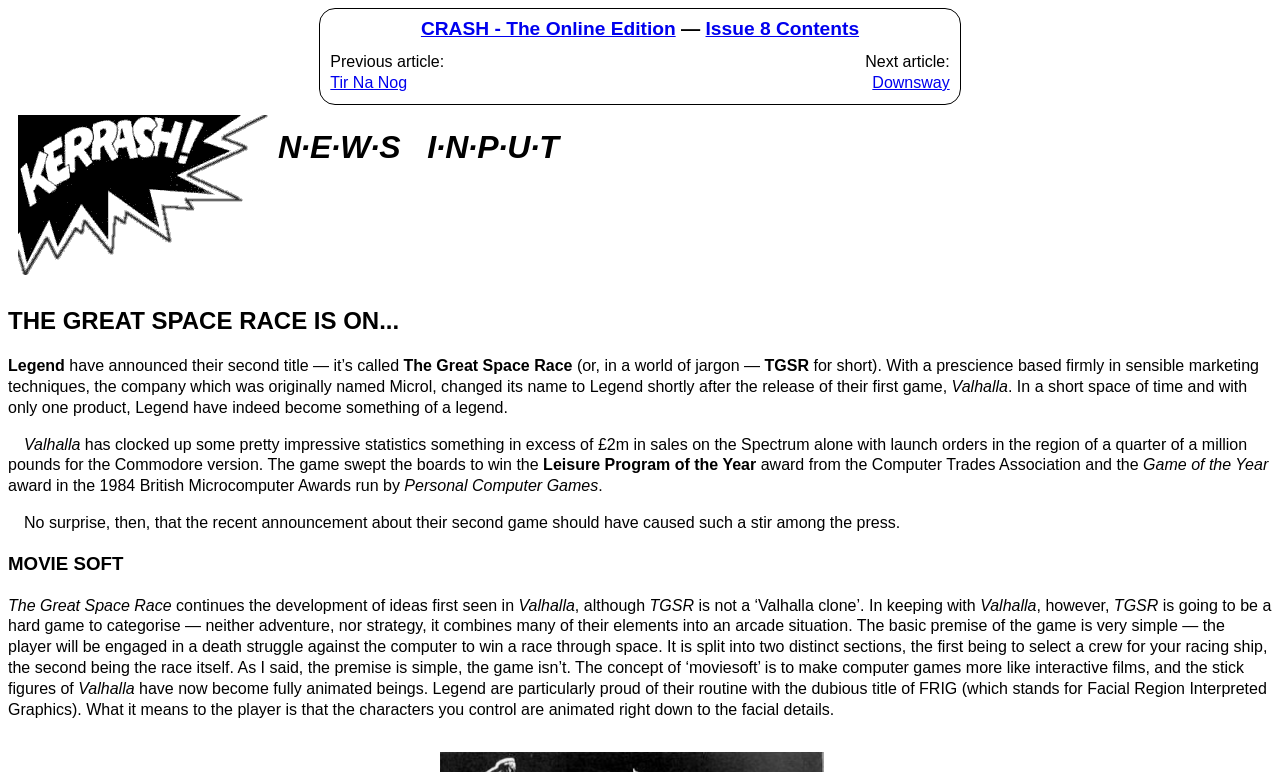Using the provided element description, identify the bounding box coordinates as (top-left x, top-left y, bottom-right x, bottom-right y). Ensure all values are between 0 and 1. Description: CRASH - The Online Edition

[0.329, 0.023, 0.528, 0.051]